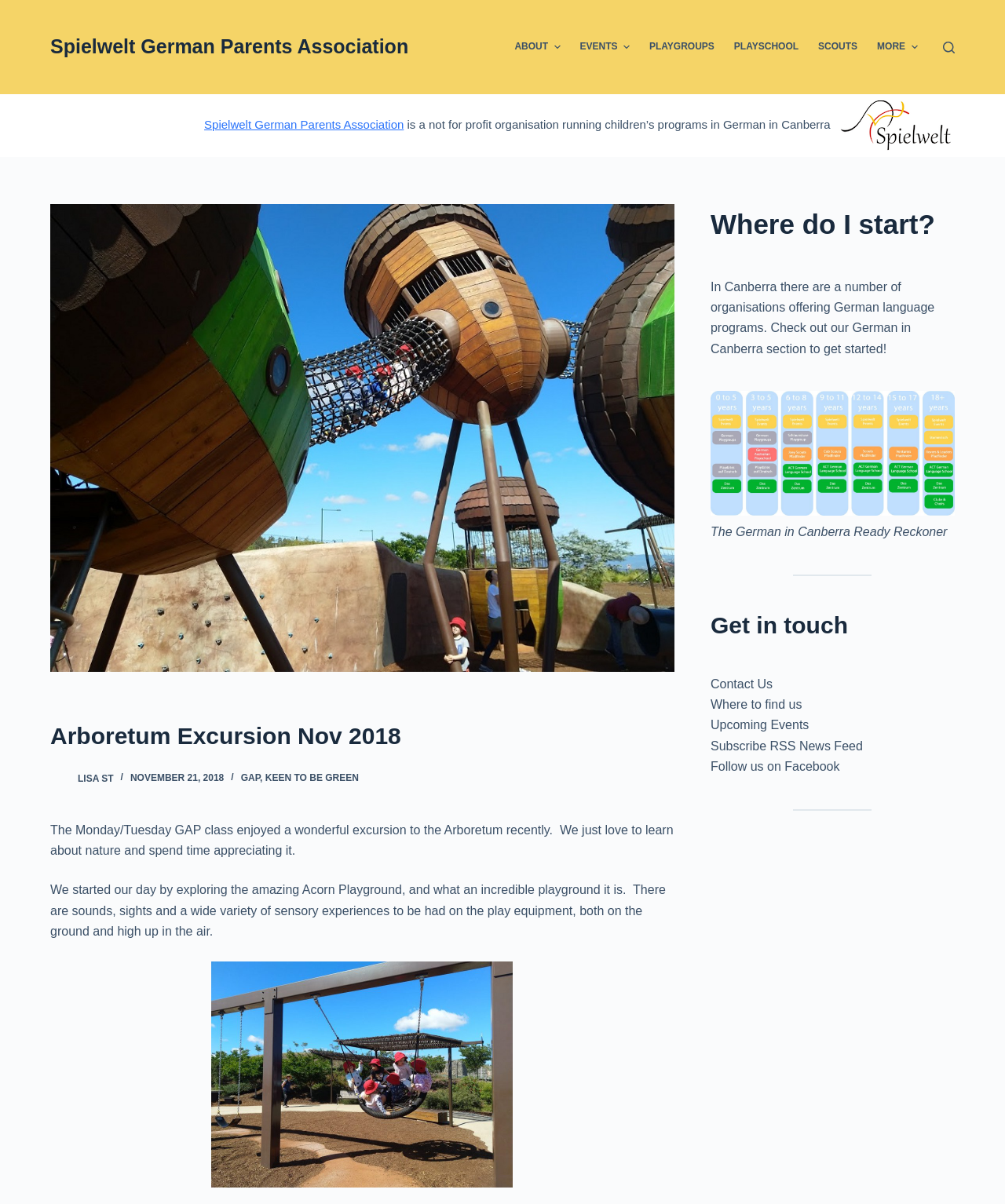Determine the bounding box coordinates of the region to click in order to accomplish the following instruction: "Visit the 'EVENTS' page". Provide the coordinates as four float numbers between 0 and 1, specifically [left, top, right, bottom].

[0.567, 0.0, 0.636, 0.078]